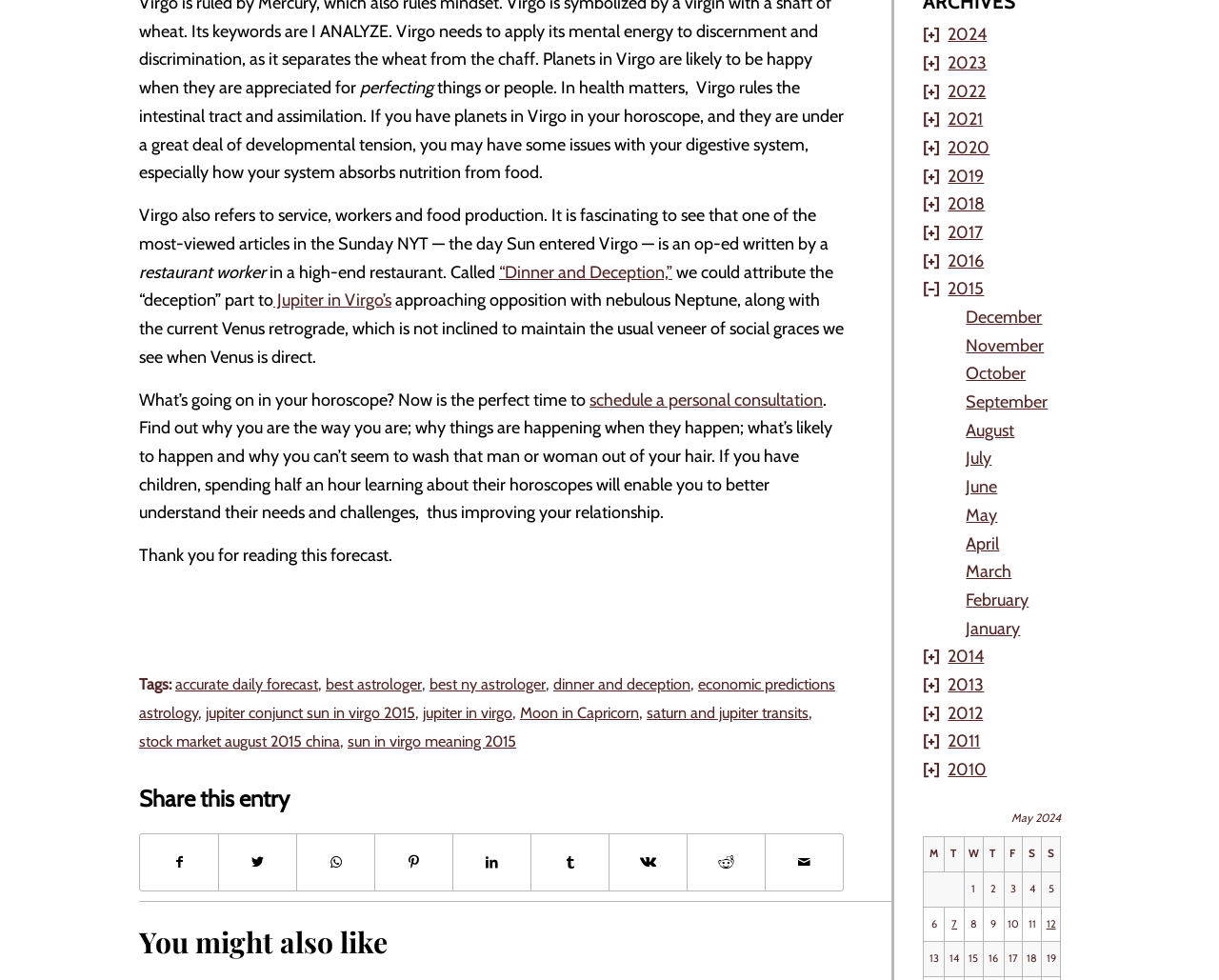How many years are listed in the webpage?
Using the visual information, answer the question in a single word or phrase.

13